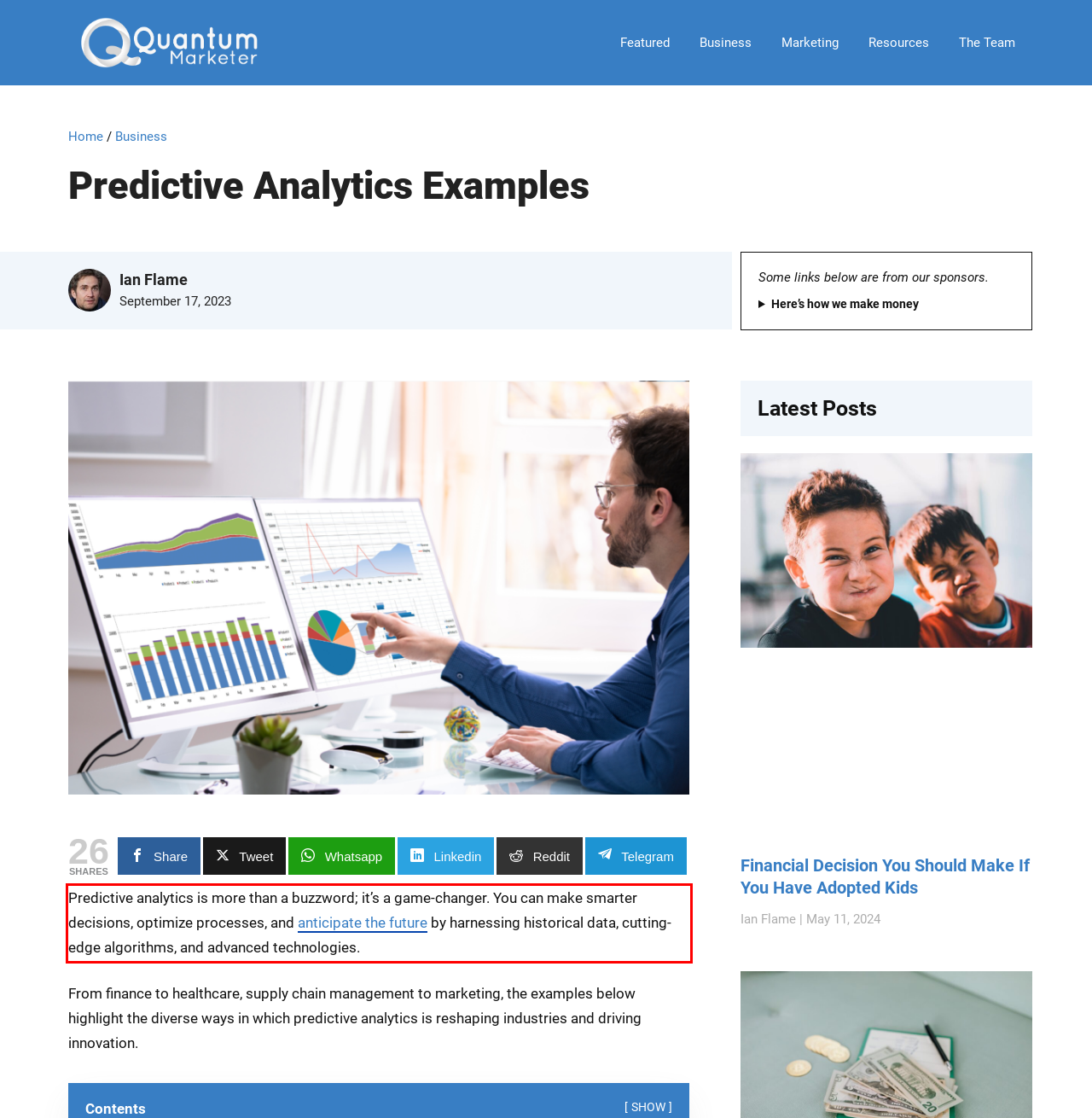Please recognize and transcribe the text located inside the red bounding box in the webpage image.

Predictive analytics is more than a buzzword; it’s a game-changer. You can make smarter decisions, optimize processes, and anticipate the future by harnessing historical data, cutting-edge algorithms, and advanced technologies.